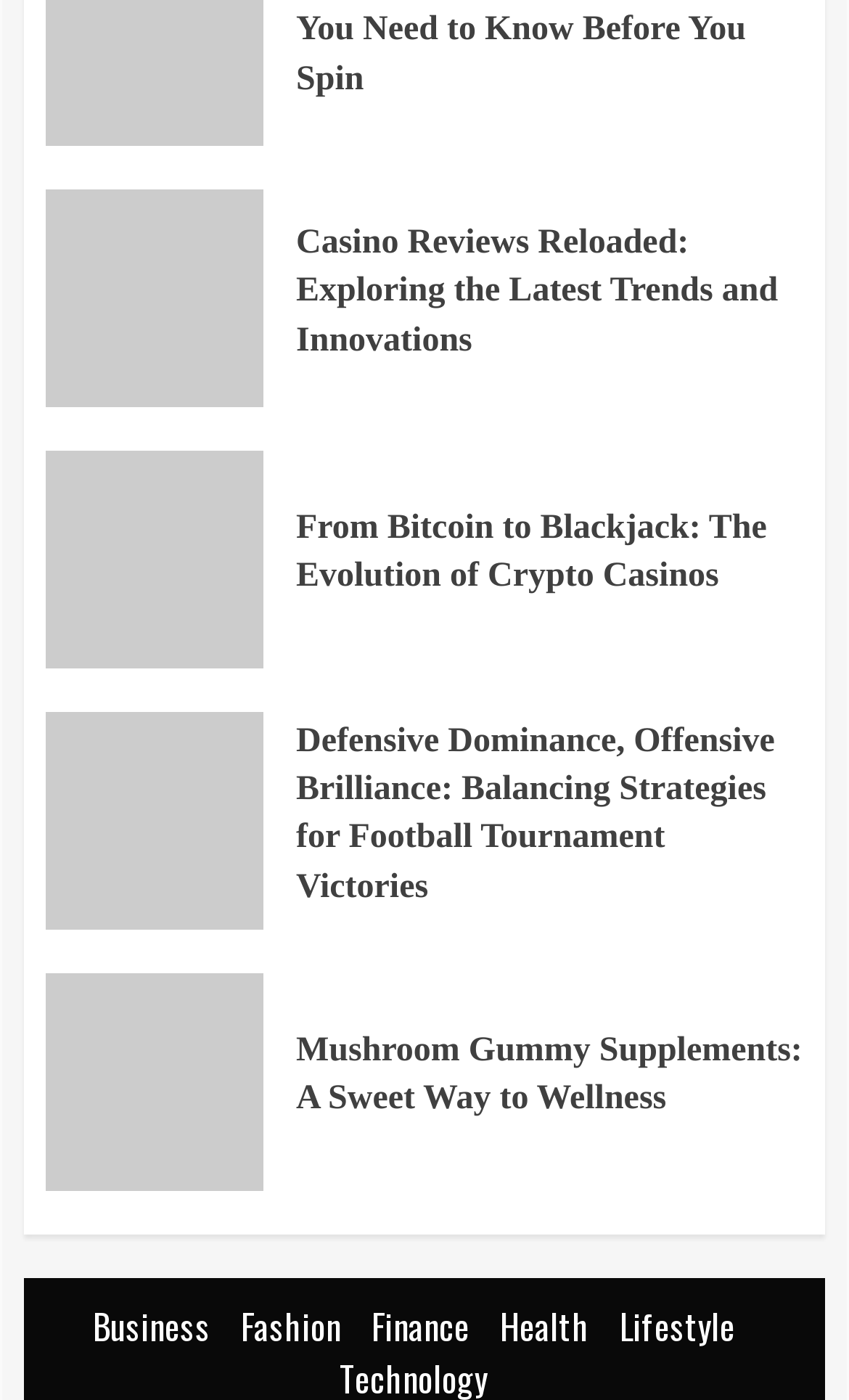Please identify the bounding box coordinates of the area that needs to be clicked to fulfill the following instruction: "Discover mushroom gummy supplements."

[0.349, 0.734, 0.946, 0.804]